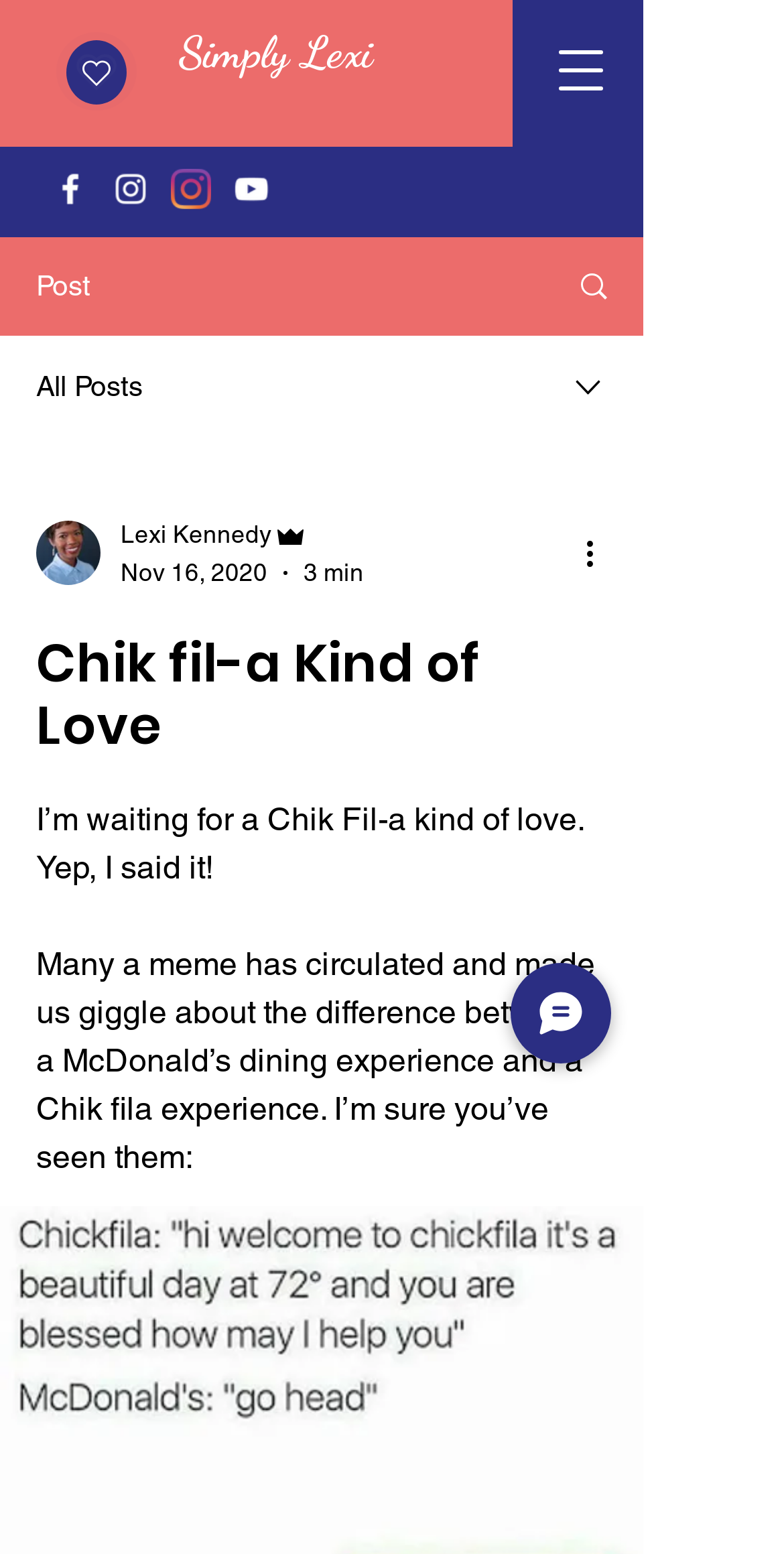What is the topic of the post?
Please respond to the question with a detailed and thorough explanation.

The topic of the post is mentioned in the heading element with the text 'Chik fil-a Kind of Love'. This suggests that the post is about a Chik fil-a kind of love.